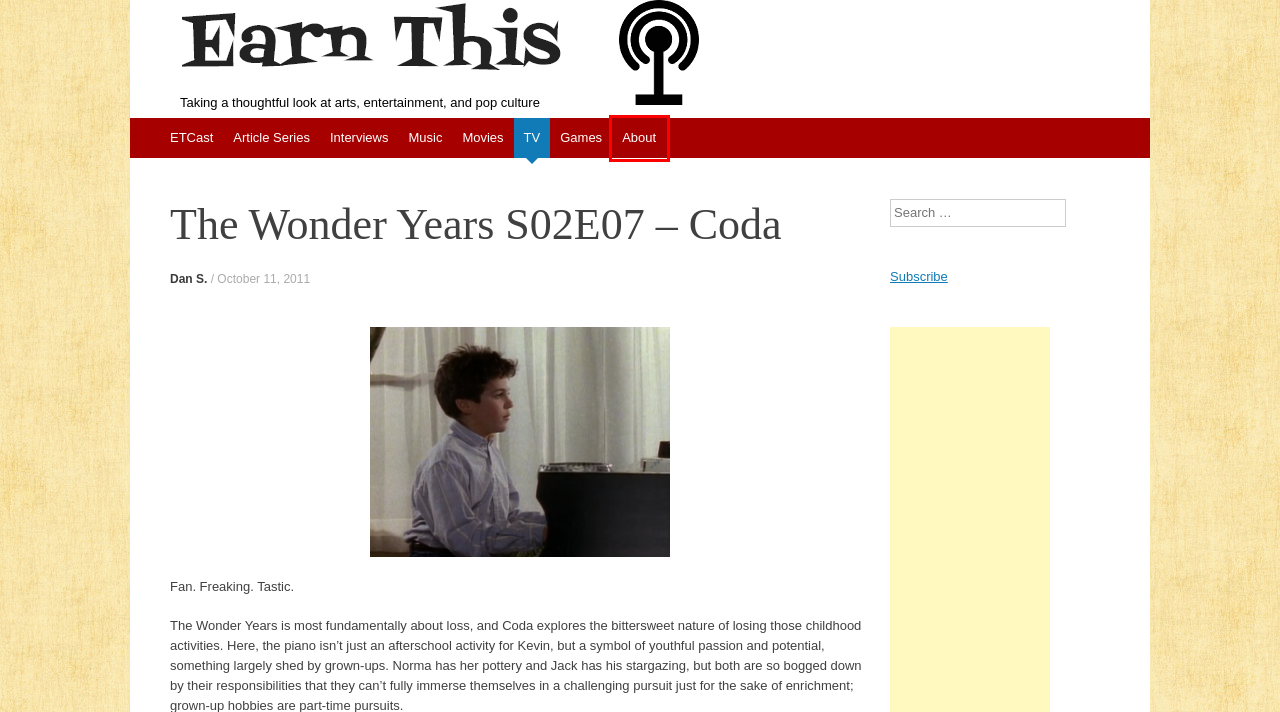Given a screenshot of a webpage with a red bounding box highlighting a UI element, determine which webpage description best matches the new webpage that appears after clicking the highlighted element. Here are the candidates:
A. Series | Earn This
B. Earn This | Taking a thoughtful look at arts, entertainment, and pop culture
C. Dan S. | Earn This
D. About | Earn This
E. Music | Earn This
F. TV | Earn This
G. Interviews | Earn This
H. Movies | Earn This

D